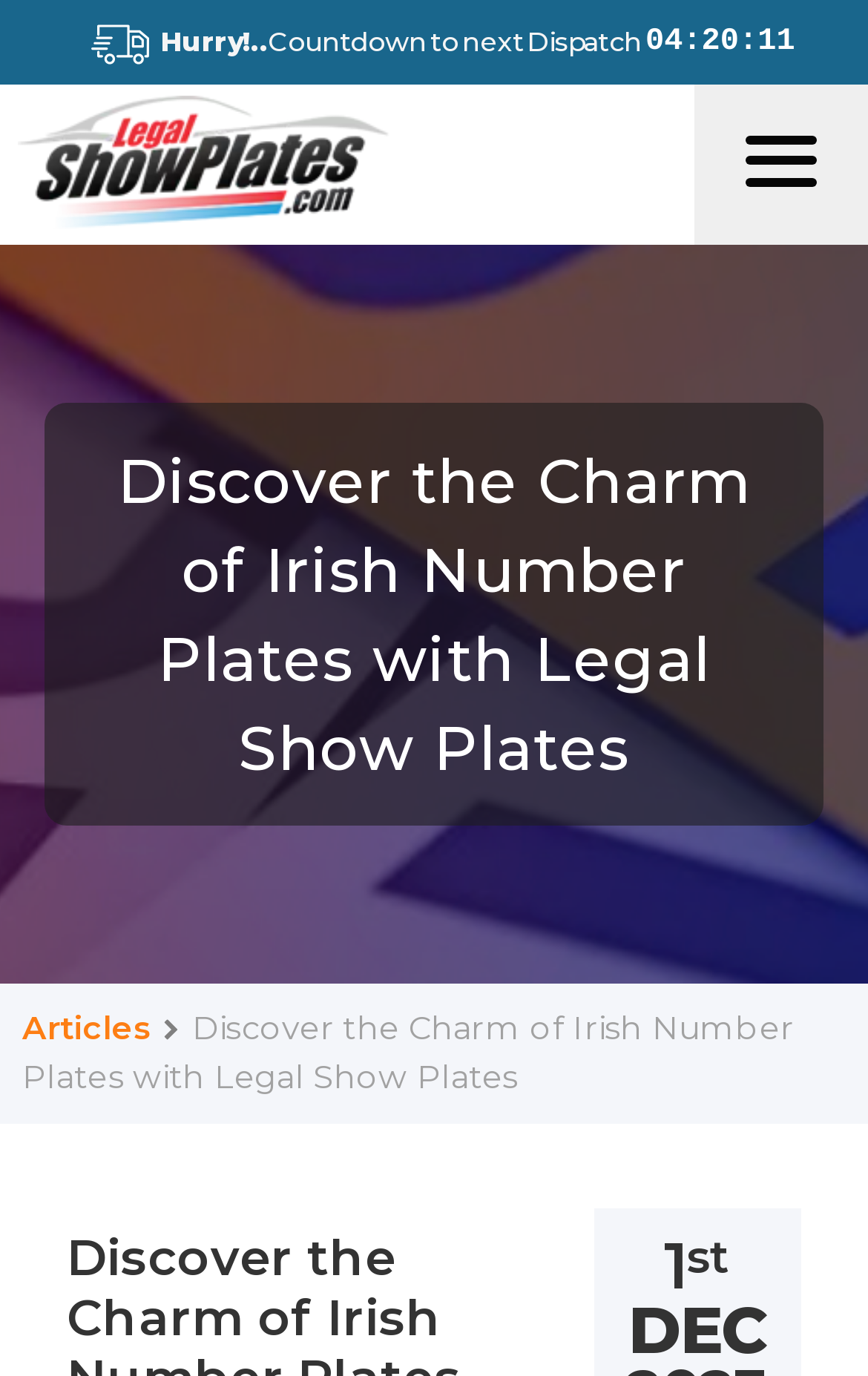Based on the provided description, "Toggle Navigation", find the bounding box of the corresponding UI element in the screenshot.

[0.8, 0.061, 1.0, 0.178]